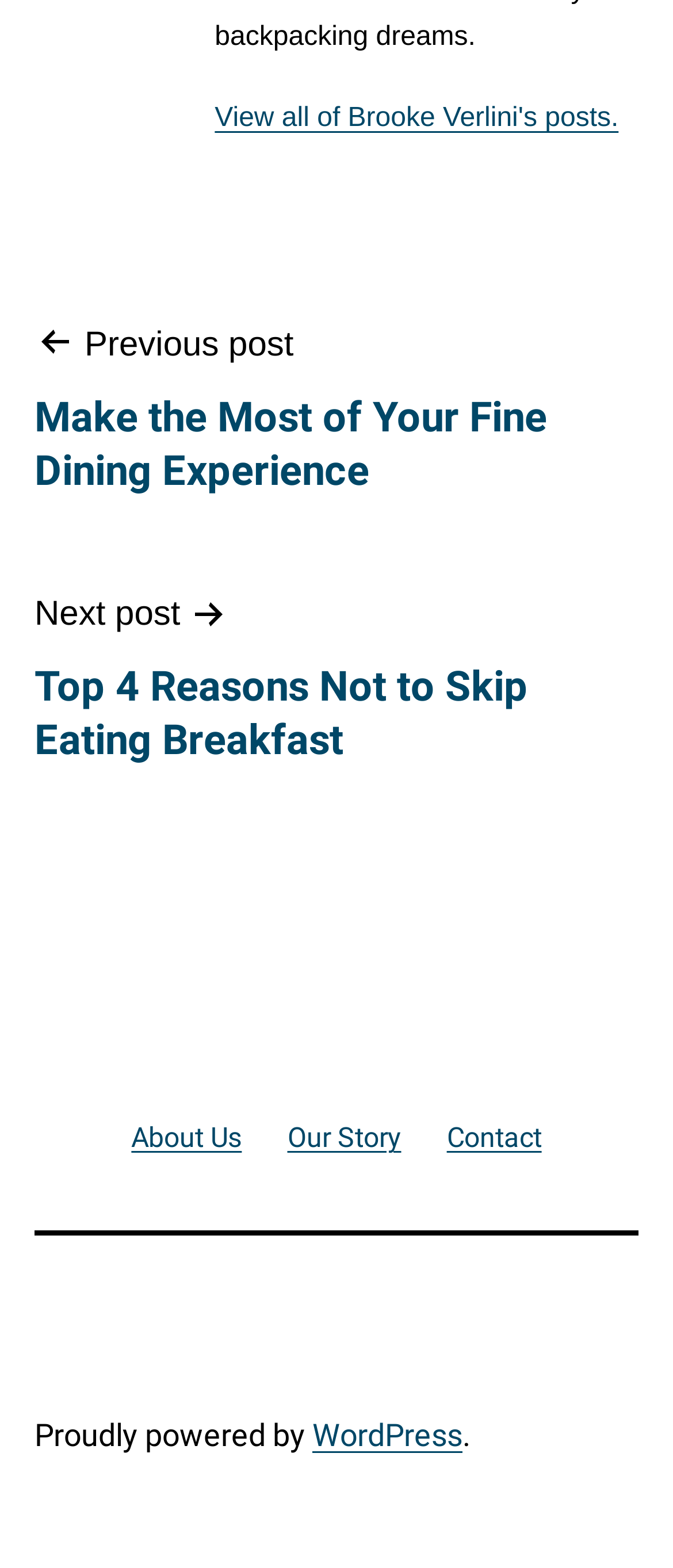Please identify the bounding box coordinates of the region to click in order to complete the task: "Contact the website". The coordinates must be four float numbers between 0 and 1, specified as [left, top, right, bottom].

[0.63, 0.696, 0.839, 0.754]